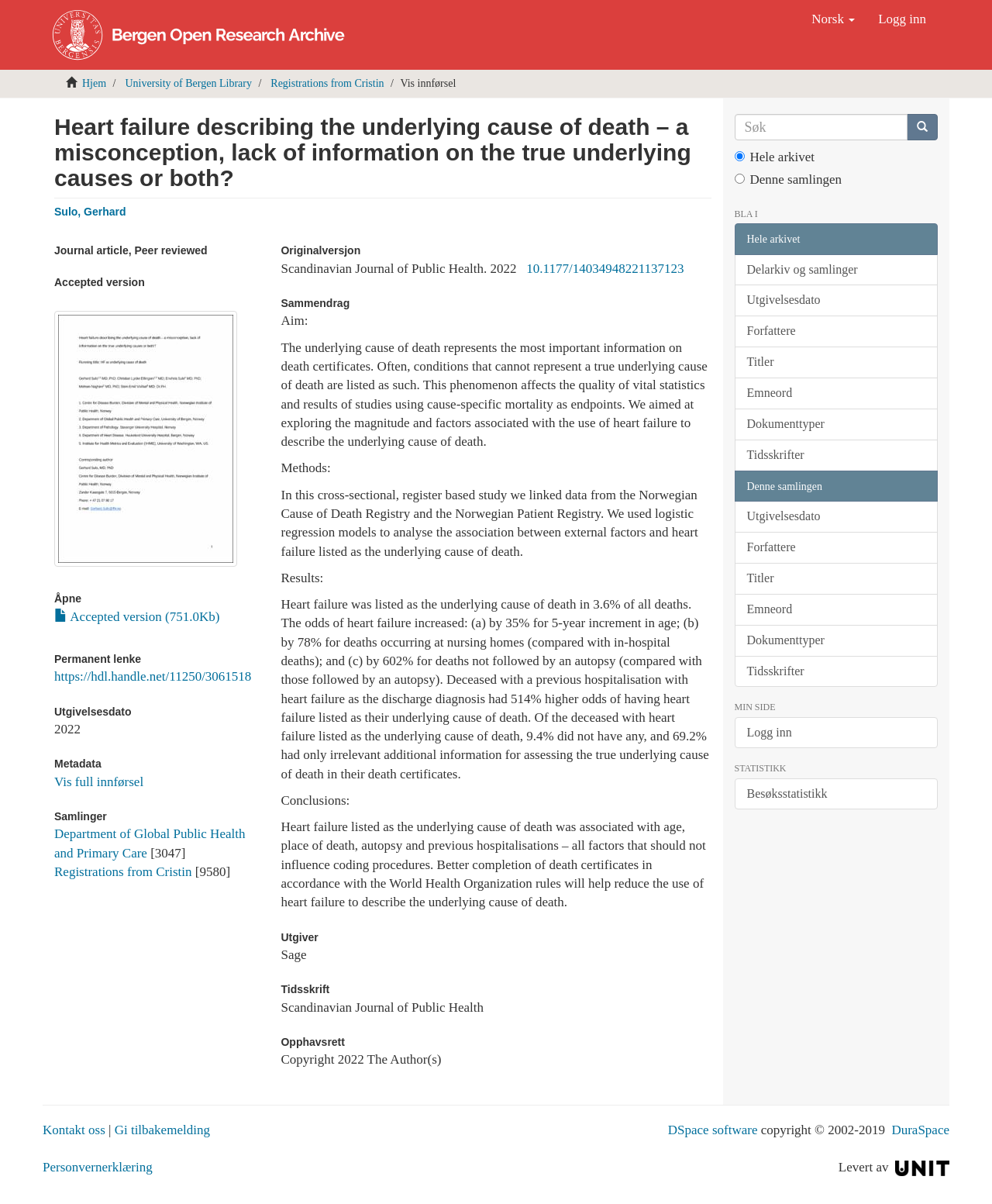What is the title of the article?
Give a detailed response to the question by analyzing the screenshot.

The title of the article can be found in the heading element with the text 'Heart failure describing the underlying cause of death – a misconception, lack of information on the true underlying causes or both?' which is located at the top of the webpage.